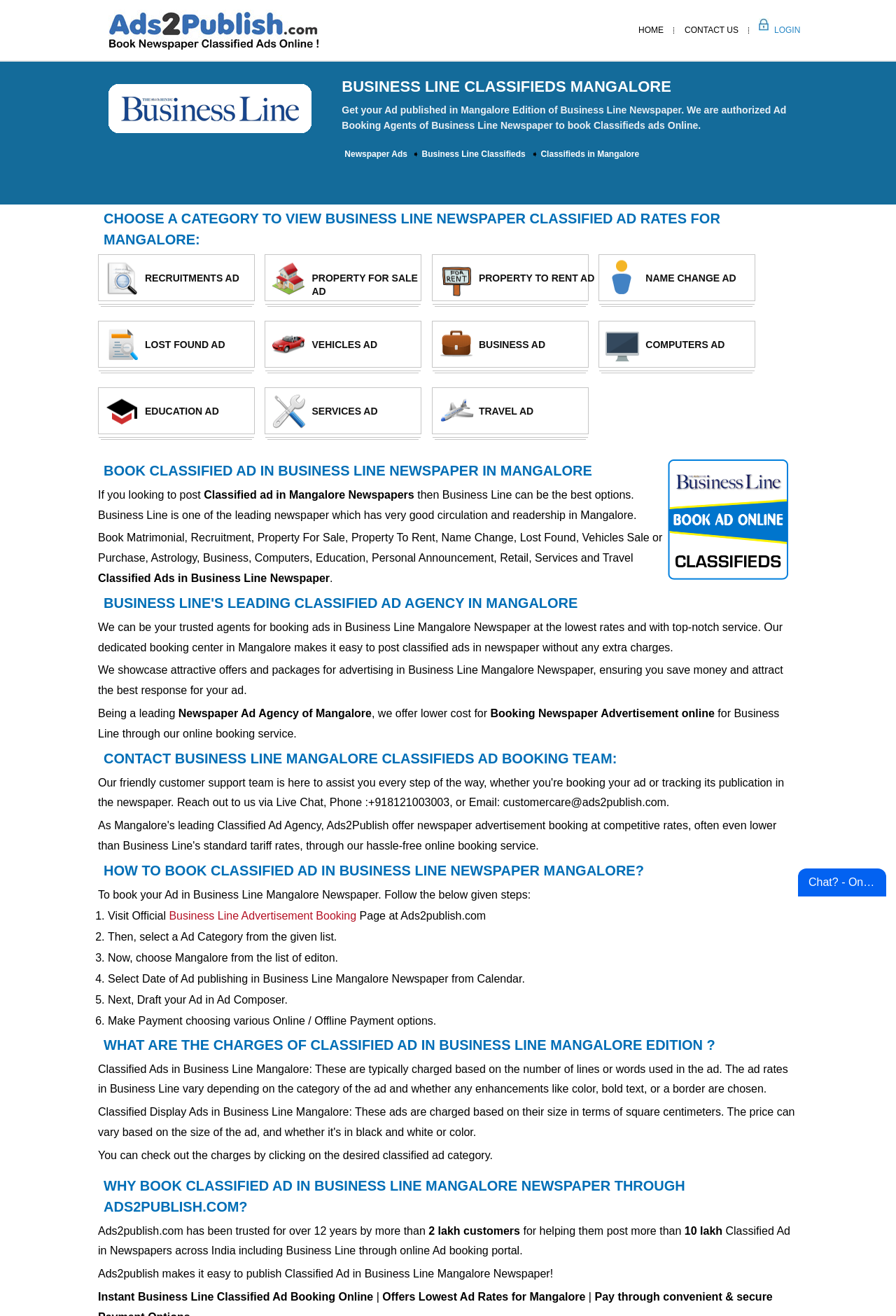Find the bounding box coordinates for the area that should be clicked to accomplish the instruction: "Book Classified Ad in Business Line Newspaper".

[0.109, 0.435, 0.368, 0.444]